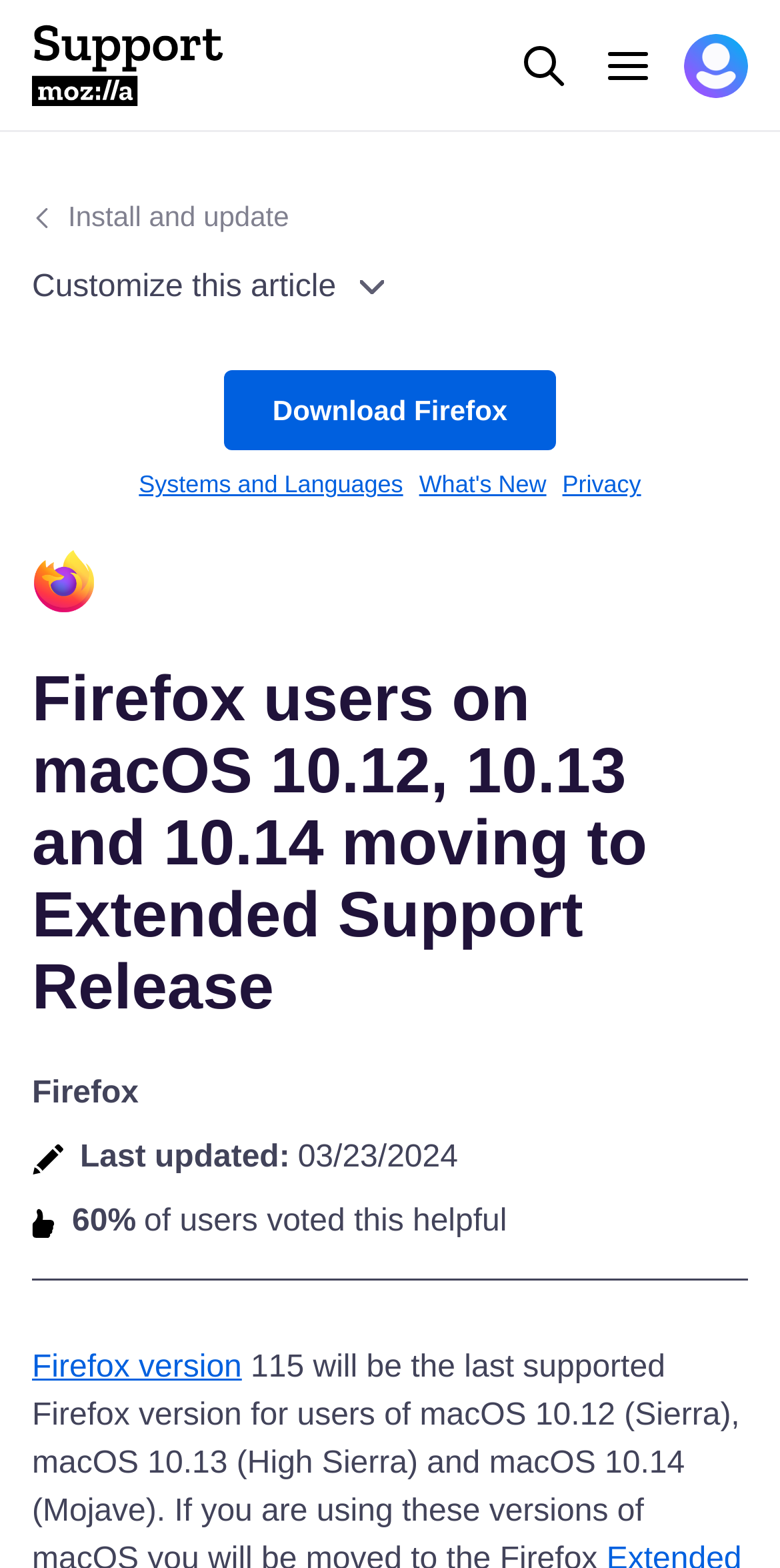Based on the element description, predict the bounding box coordinates (top-left x, top-left y, bottom-right x, bottom-right y) for the UI element in the screenshot: What's New

[0.537, 0.3, 0.7, 0.318]